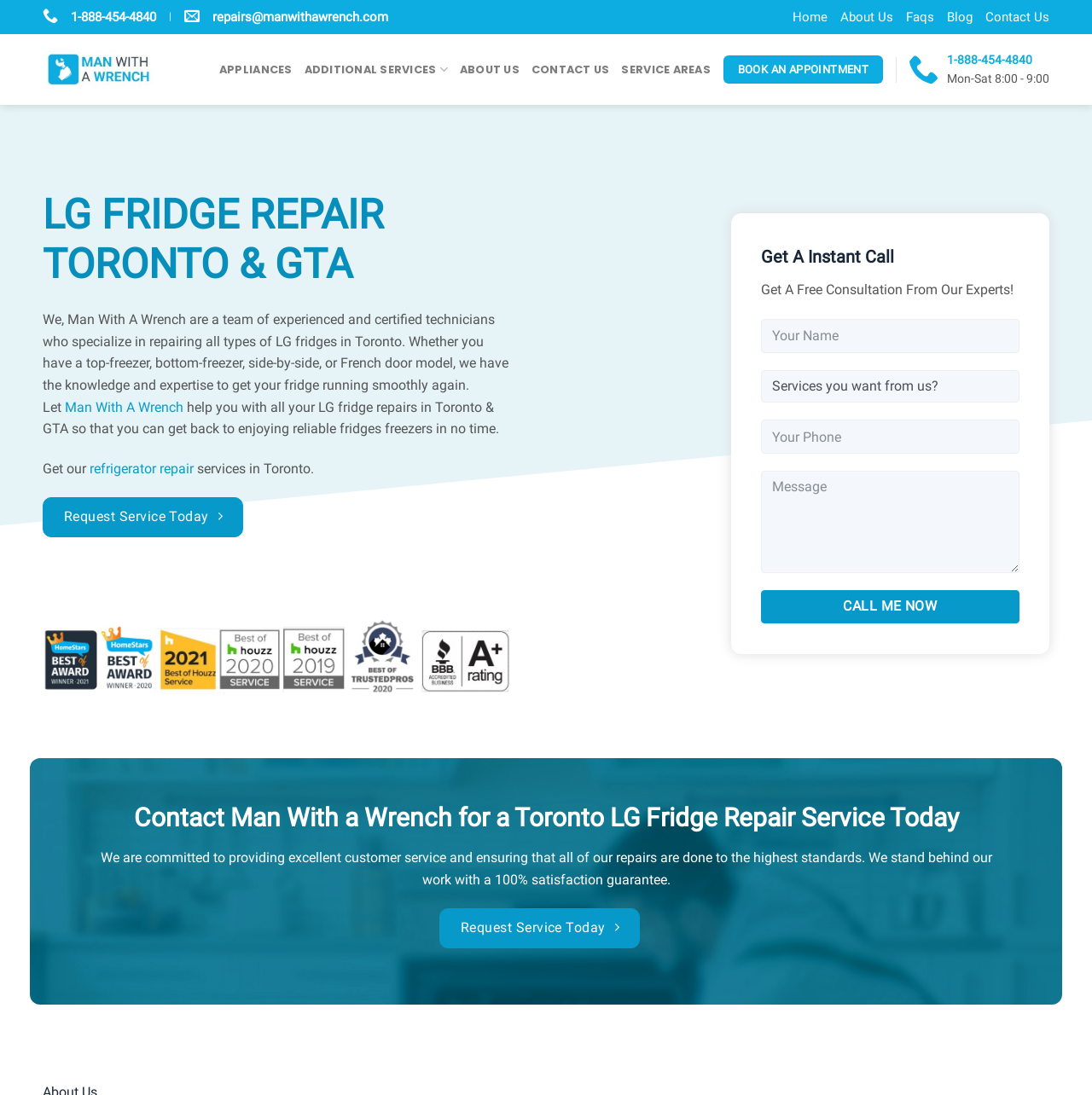Locate the bounding box coordinates of the item that should be clicked to fulfill the instruction: "Book an appointment".

[0.662, 0.05, 0.809, 0.077]